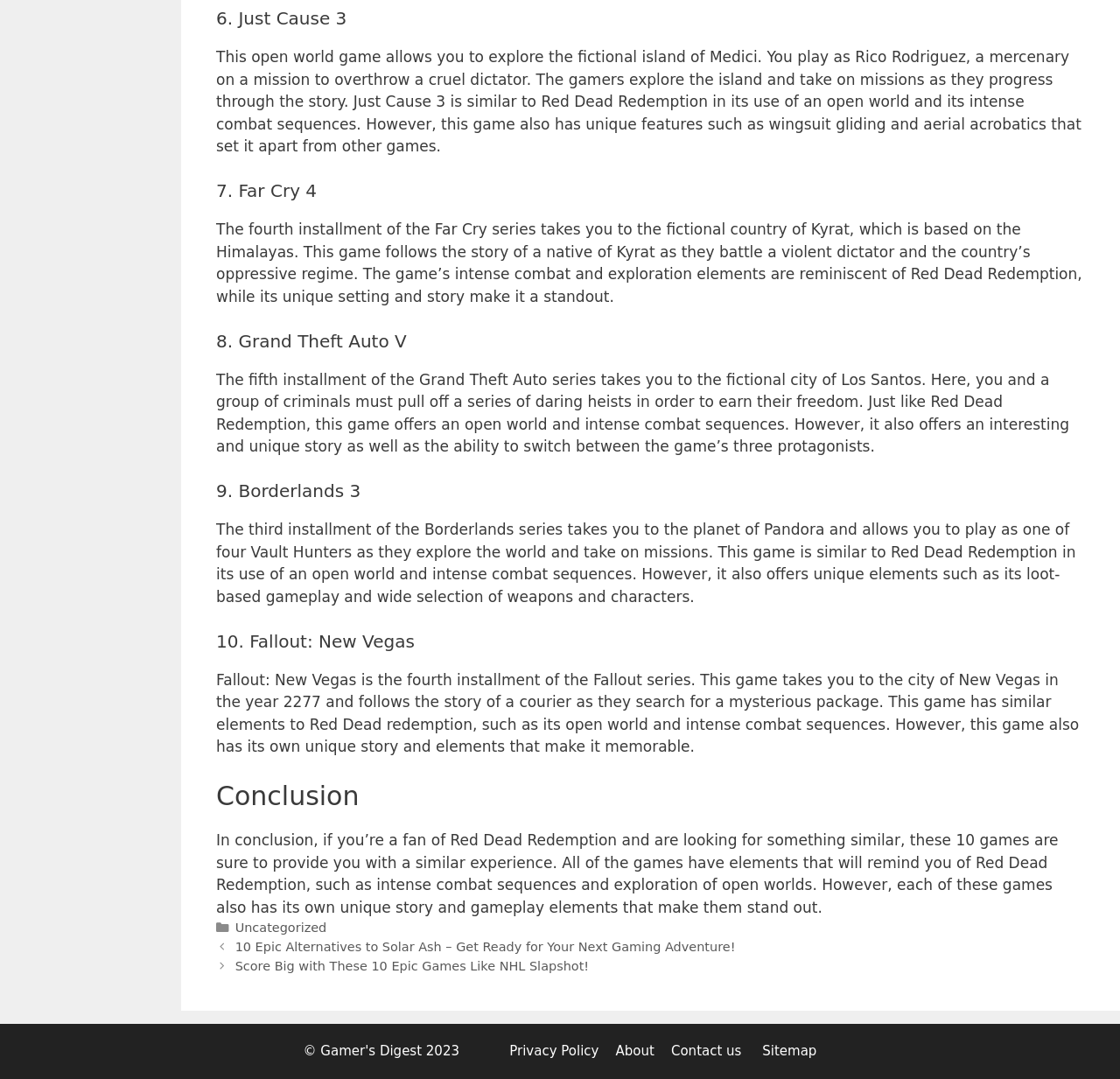How many protagonists can you play as in Grand Theft Auto V?
Refer to the image and provide a one-word or short phrase answer.

Three